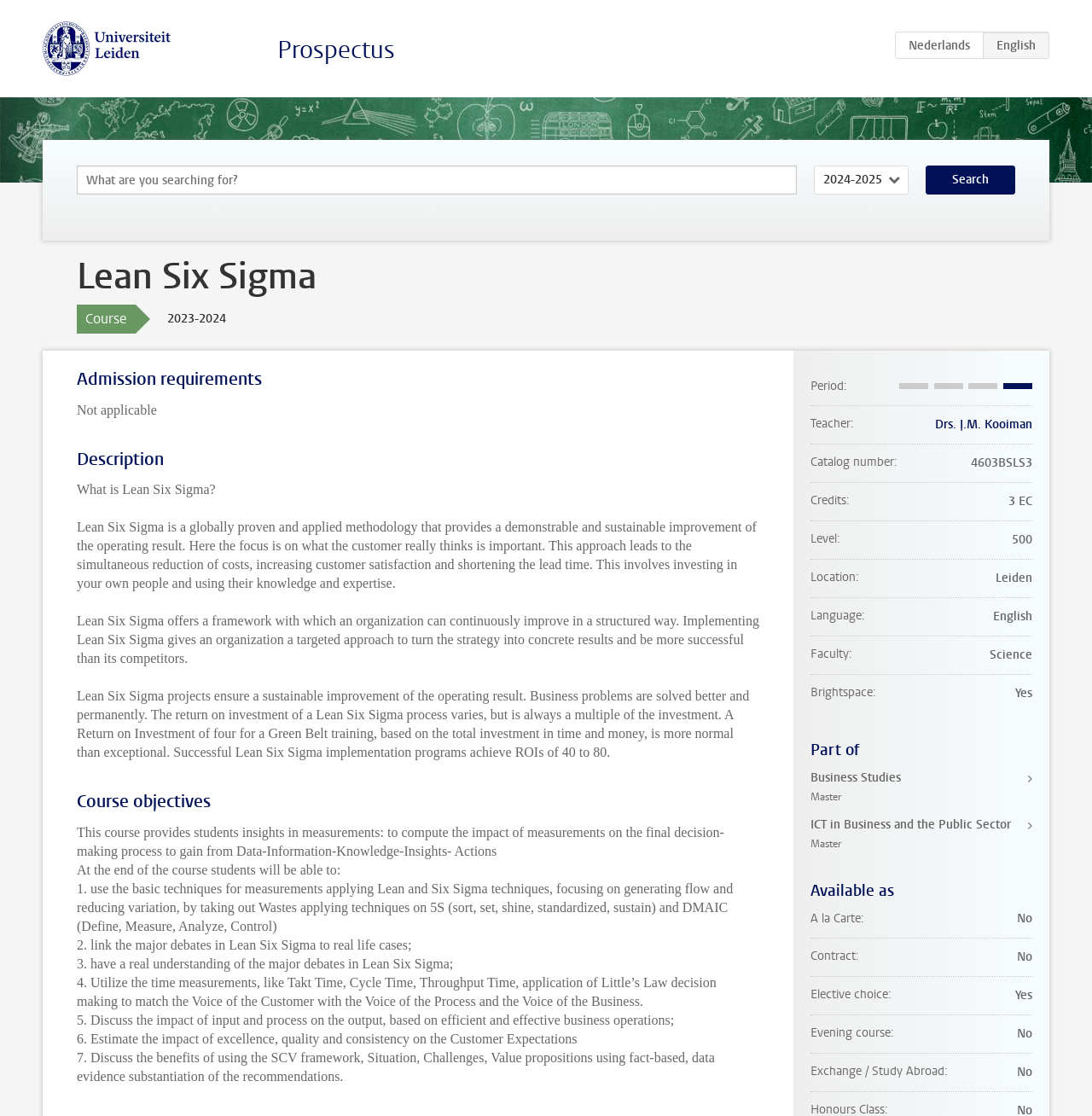Please provide a detailed answer to the question below by examining the image:
What is the academic year of the course?

The academic year can be found in the StaticText '2023-2024' which is located below the course name, indicating that the course is offered in this specific academic year.